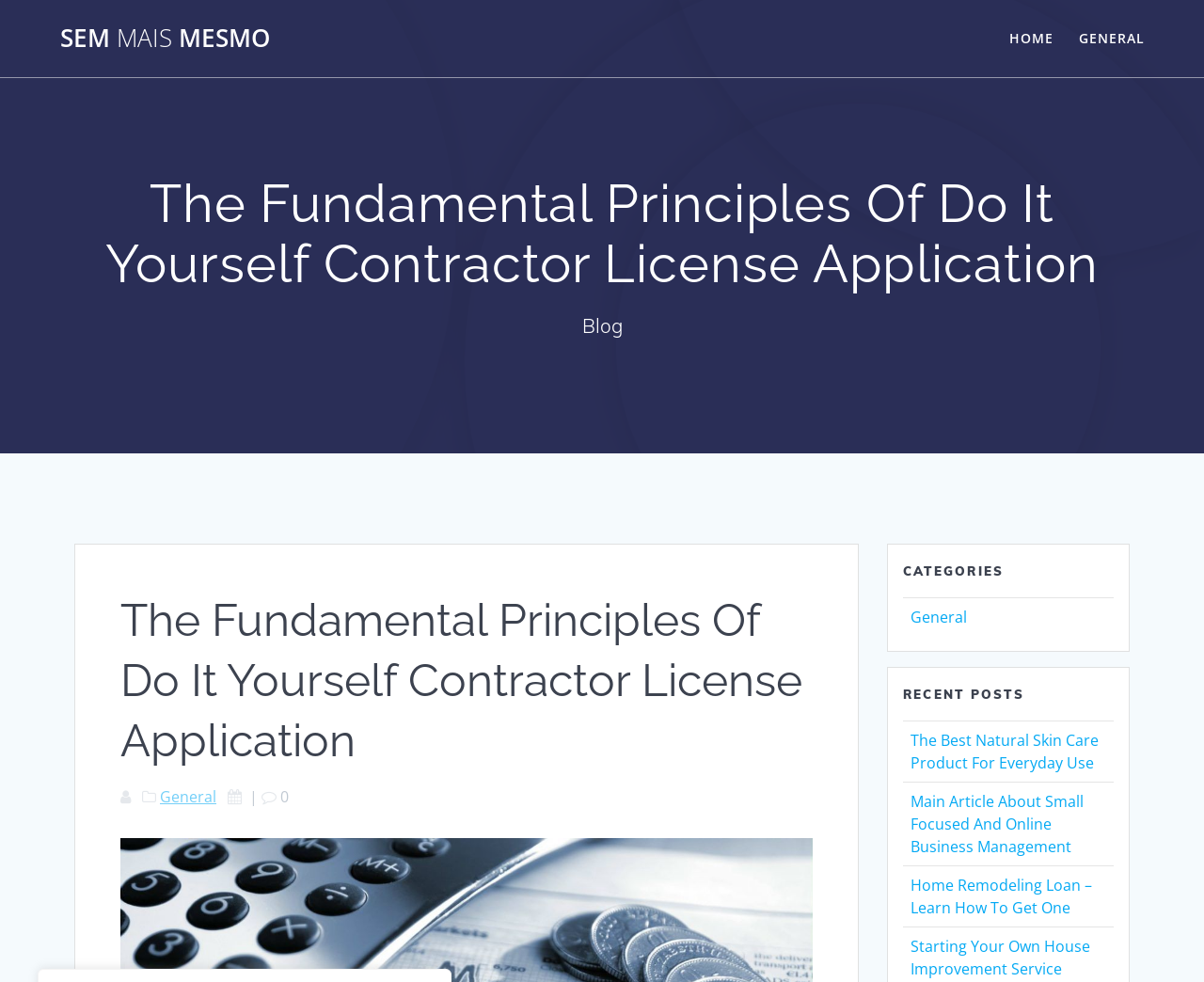Answer the question in a single word or phrase:
How many links are there in the top navigation bar?

3